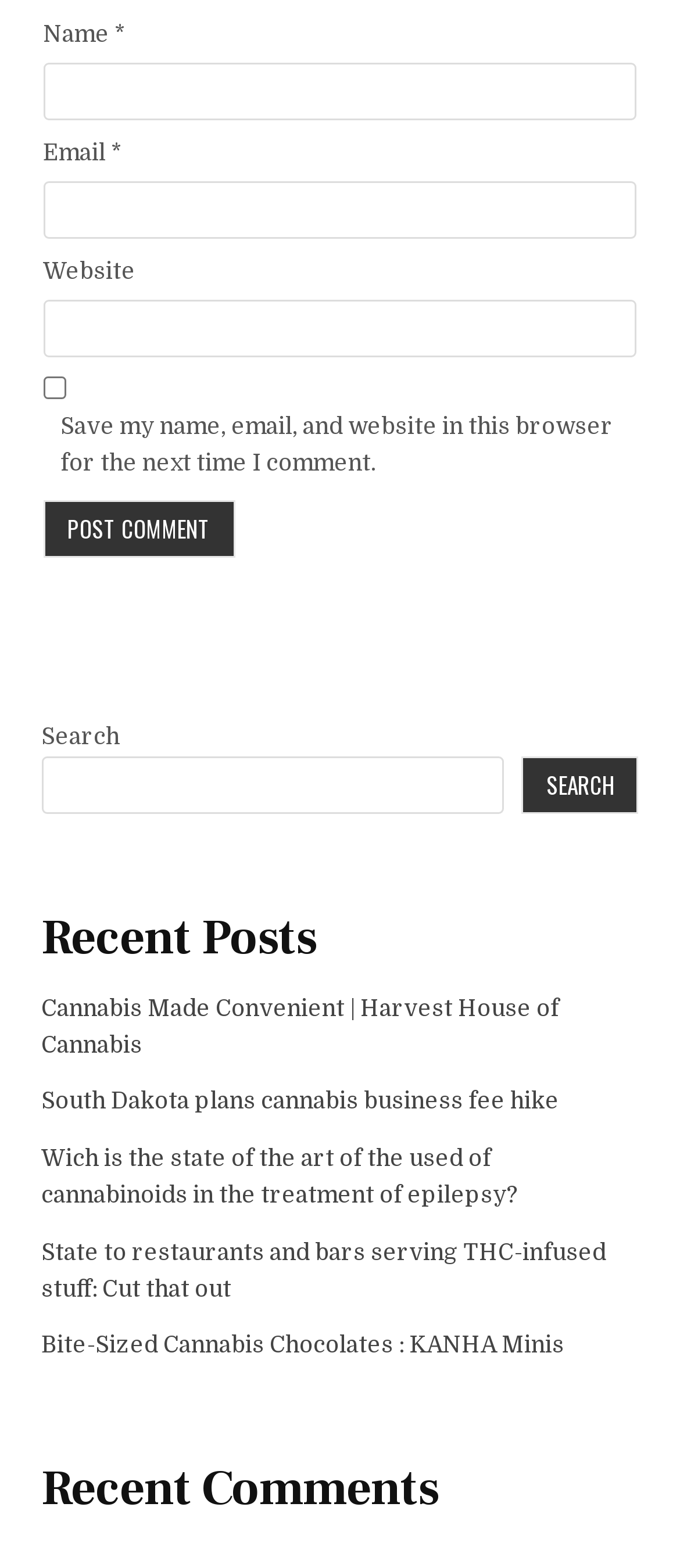Reply to the question with a single word or phrase:
What is the purpose of the search box?

Search the website